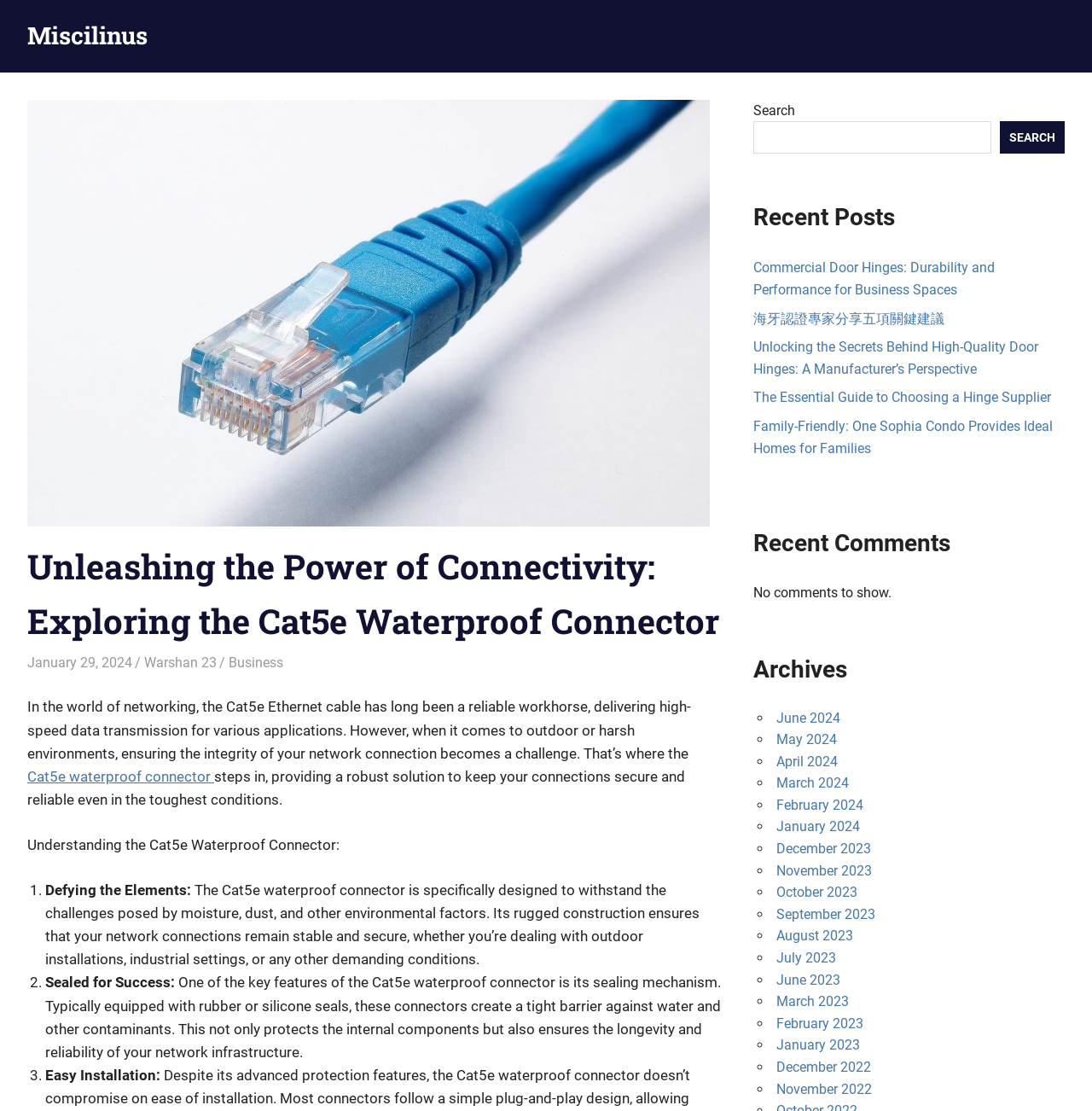Describe the webpage meticulously, covering all significant aspects.

This webpage is a blog post titled "Unleashing the Power of Connectivity: Exploring the Cat5e Waterproof Connector" on the Miscilinus website. At the top, there is a navigation bar with a link to the website's homepage and a search bar on the right side. Below the navigation bar, there is a header section with the blog post title, the date "January 29, 2024", and the author's name "Warshan 23" categorized under "Business".

The main content of the blog post is divided into sections. The first section introduces the Cat5e Ethernet cable and its limitations in outdoor or harsh environments. The second section, "Understanding the Cat5e Waterproof Connector", is further divided into three sub-sections: "Defying the Elements", "Sealed for Success", and "Easy Installation". Each sub-section has a numbered list marker and a brief description of the benefits of the Cat5e waterproof connector.

On the right side of the webpage, there are three sections: "Recent Posts", "Recent Comments", and "Archives". The "Recent Posts" section lists five links to other blog posts, including "Commercial Door Hinges: Durability and Performance for Business Spaces" and "Family-Friendly: One Sophia Condo Provides Ideal Homes for Families". The "Recent Comments" section indicates that there are no comments to show. The "Archives" section lists links to blog posts from different months, from June 2024 to December 2022.